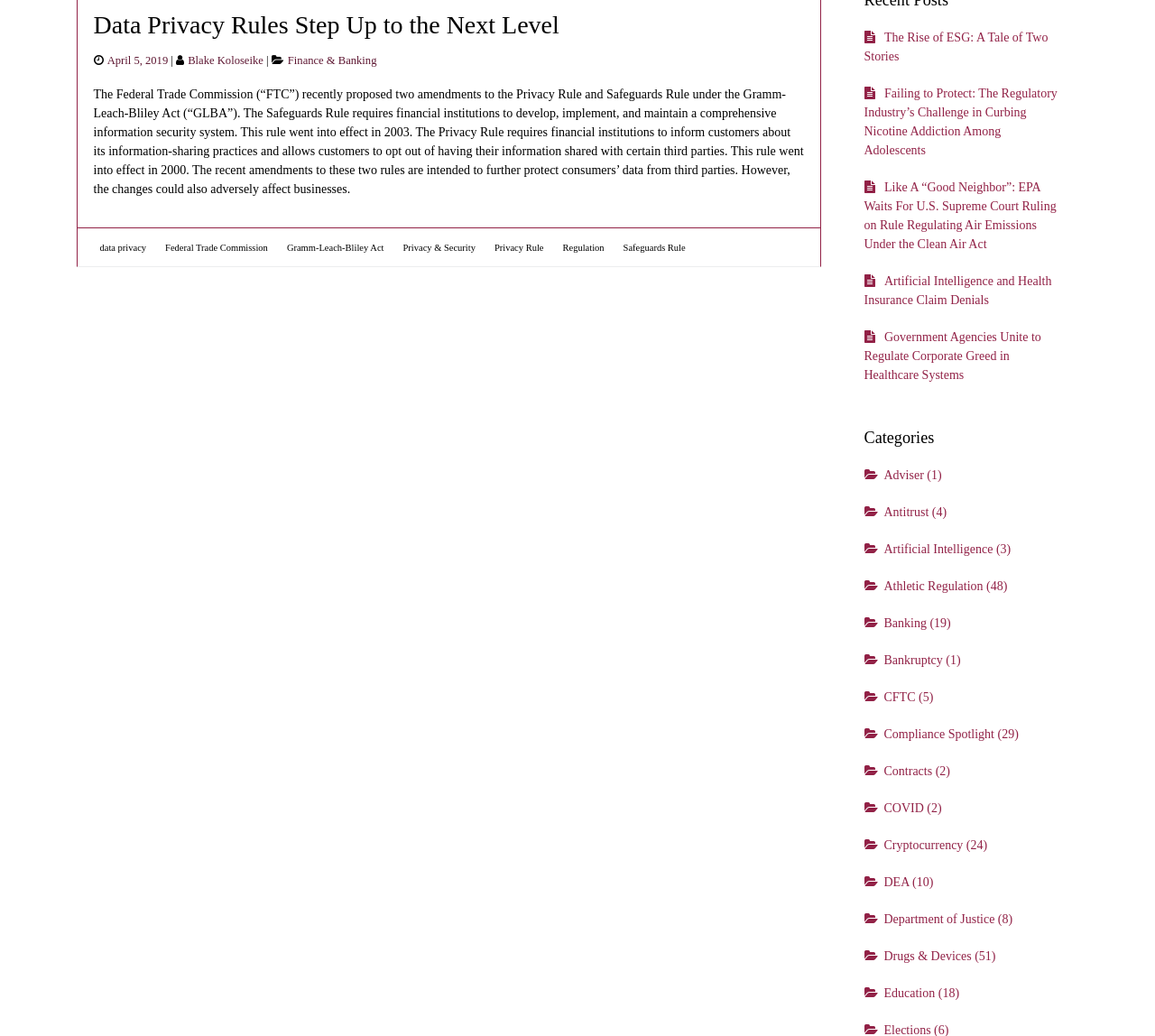Please provide the bounding box coordinate of the region that matches the element description: Federal Trade Commission. Coordinates should be in the format (top-left x, top-left y, bottom-right x, bottom-right y) and all values should be between 0 and 1.

[0.143, 0.235, 0.232, 0.244]